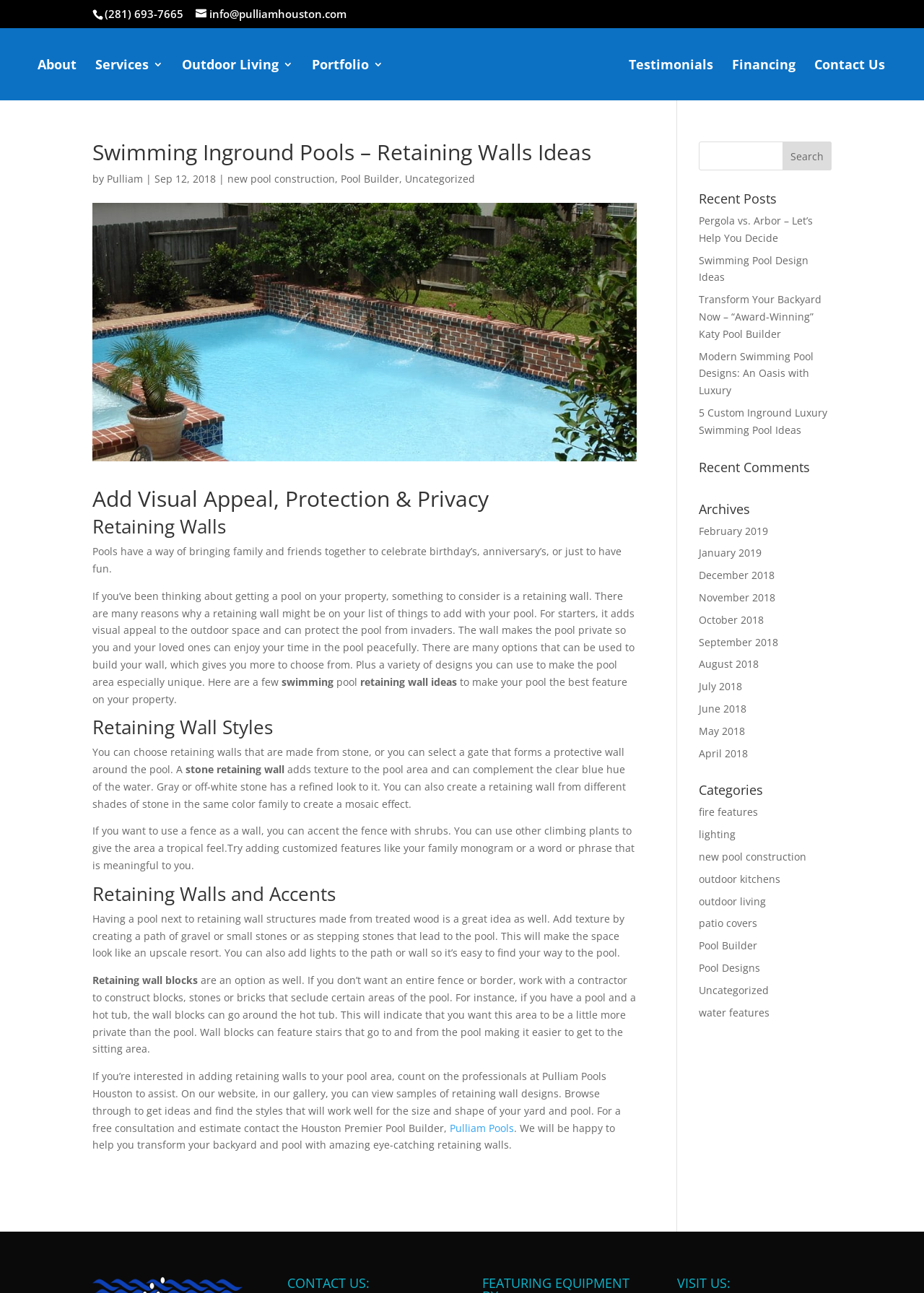Detail the features and information presented on the webpage.

This webpage is about inground swimming pool retaining walls, specifically focusing on their design and functionality. At the top of the page, there is a header section with a phone number, email address, and several links to different sections of the website, including "About", "Services", "Outdoor Living", "Portfolio", "Testimonials", "Financing", and "Contact Us". 

Below the header, there is a large article section that takes up most of the page. The article is titled "Swimming Inground Pools – Retaining Walls Ideas" and is written by Pulliam Pools. The article discusses the benefits of having a retaining wall around an inground swimming pool, including adding visual appeal, protection, and privacy. It also explores different design options for retaining walls, such as using stone, gates, or fences, and provides tips for customizing the design to fit individual needs.

Throughout the article, there are several headings that break up the content, including "Retaining Wall Styles", "Retaining Walls and Accents", and "Recent Posts". There are also several links to other articles and resources, including a gallery of retaining wall designs and a contact form for a free consultation and estimate.

On the right-hand side of the page, there is a sidebar with several sections, including "Recent Posts", "Recent Comments", "Archives", and "Categories". These sections provide links to other articles and resources on the website, organized by date and category.